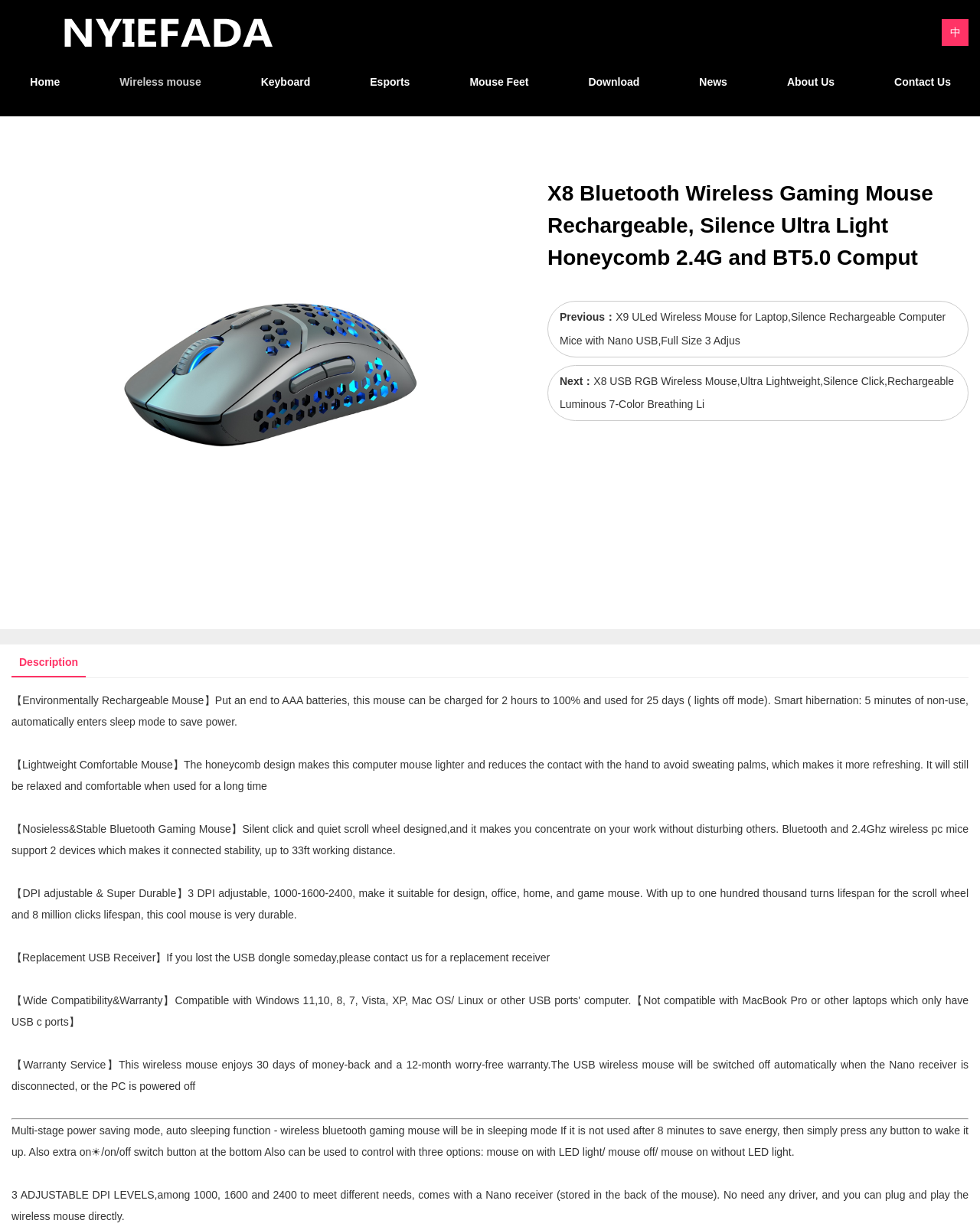Identify the bounding box coordinates for the region to click in order to carry out this instruction: "Click the 'Home' link". Provide the coordinates using four float numbers between 0 and 1, formatted as [left, top, right, bottom].

[0.001, 0.047, 0.091, 0.087]